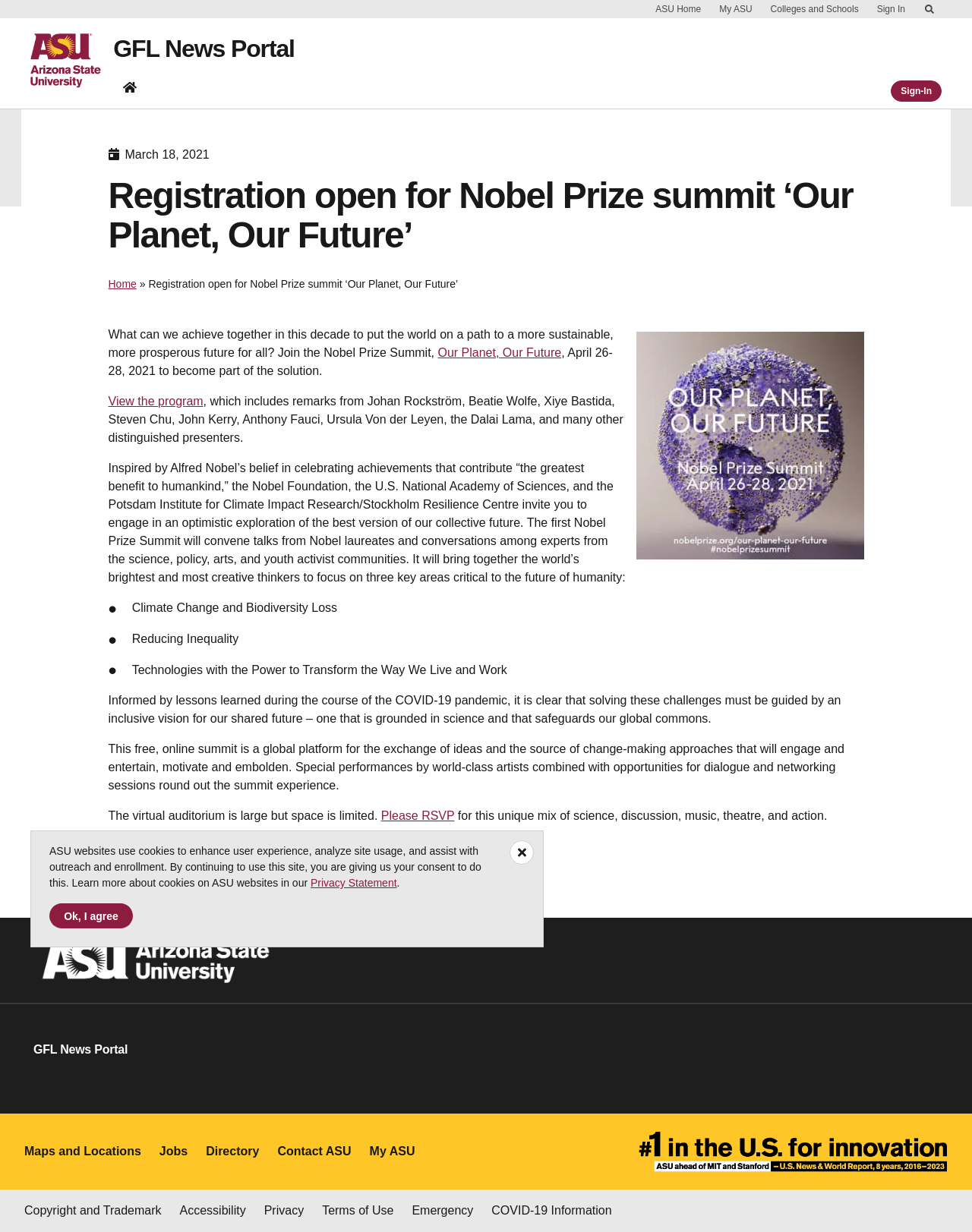Specify the bounding box coordinates of the region I need to click to perform the following instruction: "RSVP for the Nobel Prize summit". The coordinates must be four float numbers in the range of 0 to 1, i.e., [left, top, right, bottom].

[0.392, 0.657, 0.468, 0.667]